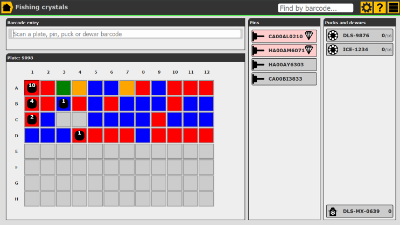Describe all the elements and aspects of the image comprehensively.

The image titled "Crystal Fishing Workbench" showcases a digital interface designed for the IceBear software, specifically for managing and tracking the "fishing" of crystals. The interface features a grid layout that allows users to efficiently organize their crystal inventory. Users can scan various items, such as plates, pins, pucks, or dewars, using barcodes to simplify data entry and tracking. 

On the left side of the screen, a prominent input field is present, prompting users to scan the appropriate barcode. The grid itself contains a combination of colored cells, which likely represent different statuses or categories of the crystals. The right panel displays a list of pins and relevant controls, streamlining the workflow for users as they drag and drop crystals onto designated locations. Overall, this interface aims to enhance productivity and ensure a smooth workflow in crystal management processes.